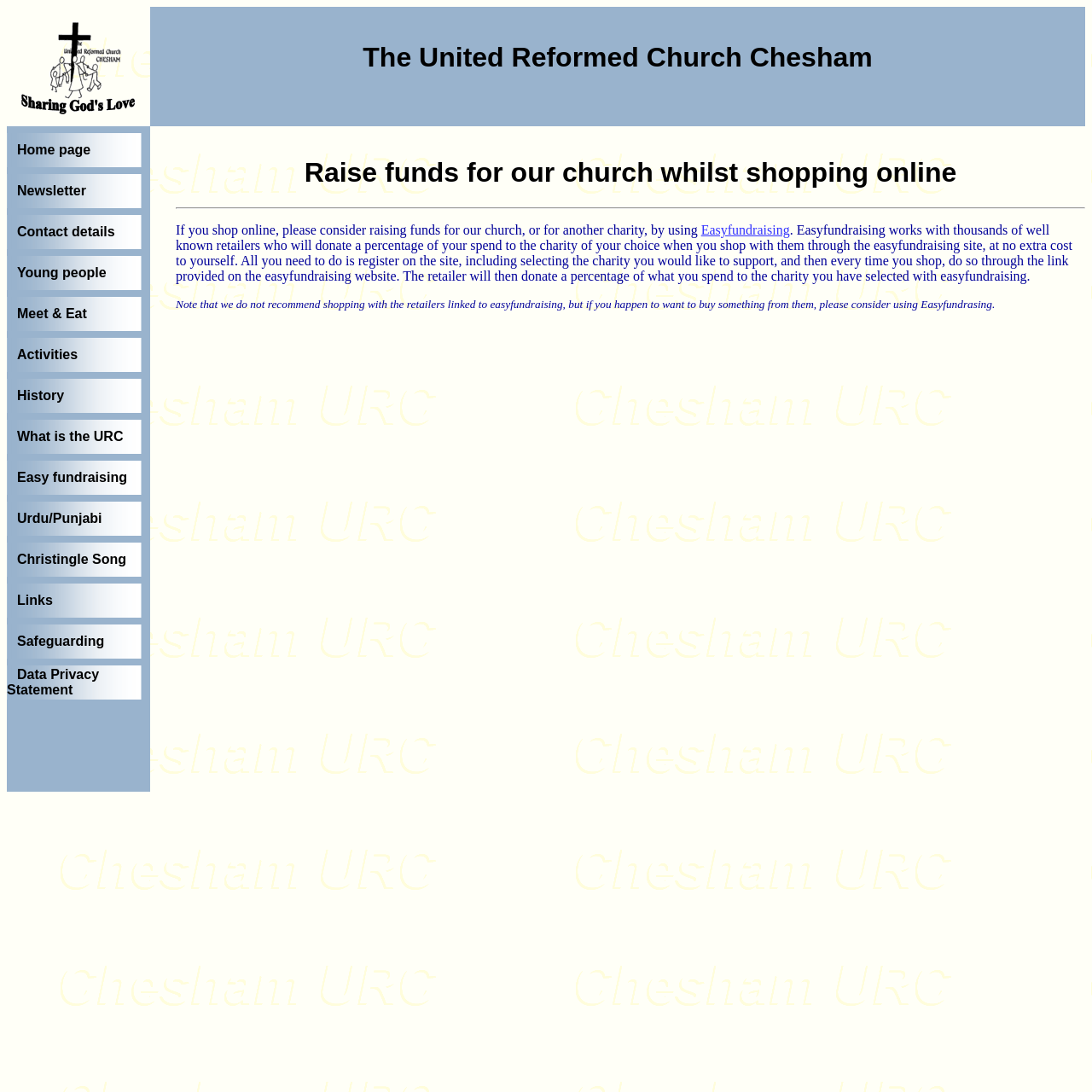Please specify the bounding box coordinates of the clickable section necessary to execute the following command: "View Newsletter".

[0.016, 0.168, 0.079, 0.181]